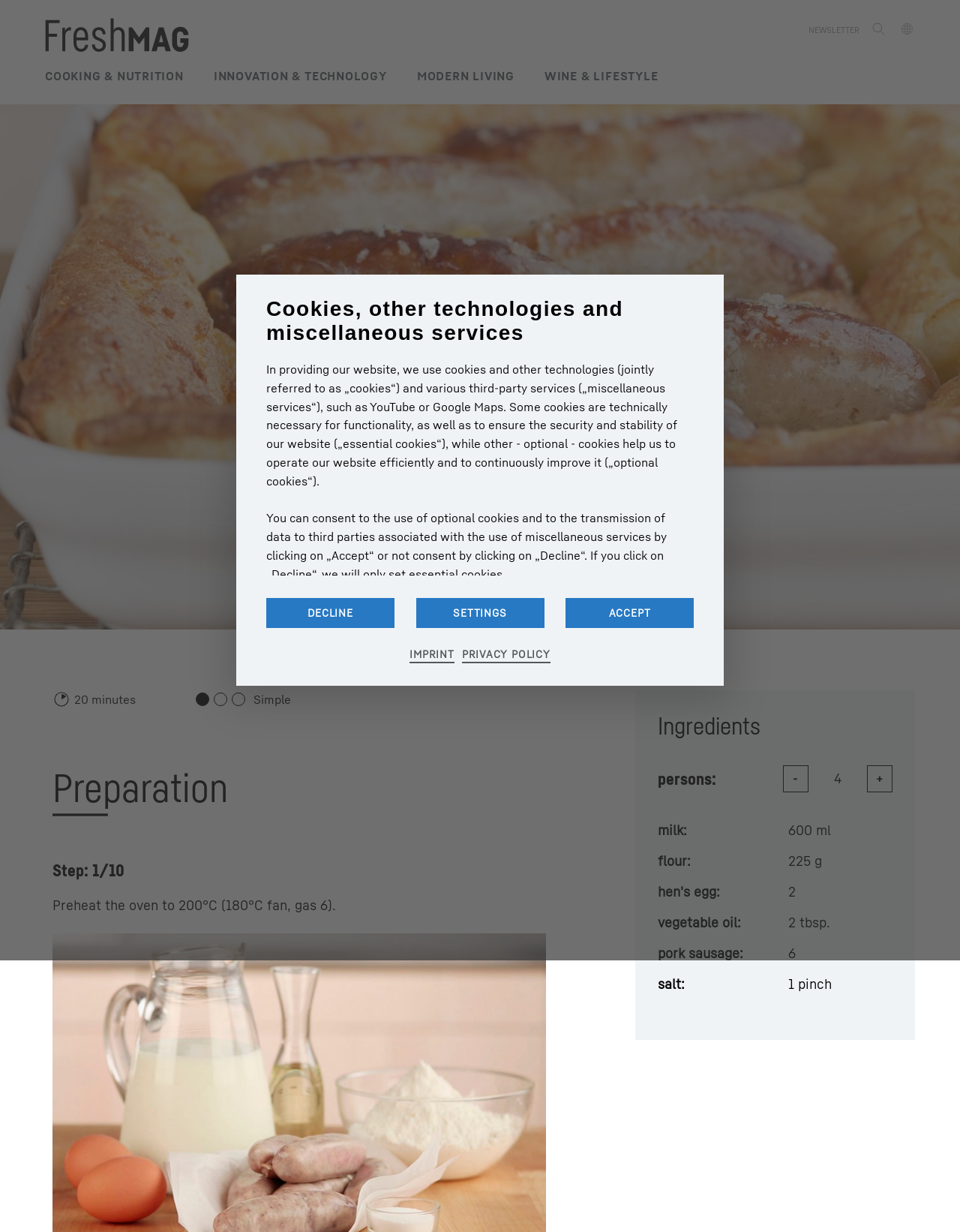Use the information in the screenshot to answer the question comprehensively: How long does it take to prepare this dish?

The preparation time for this dish is mentioned in the header section, where it says '20 minutes'.